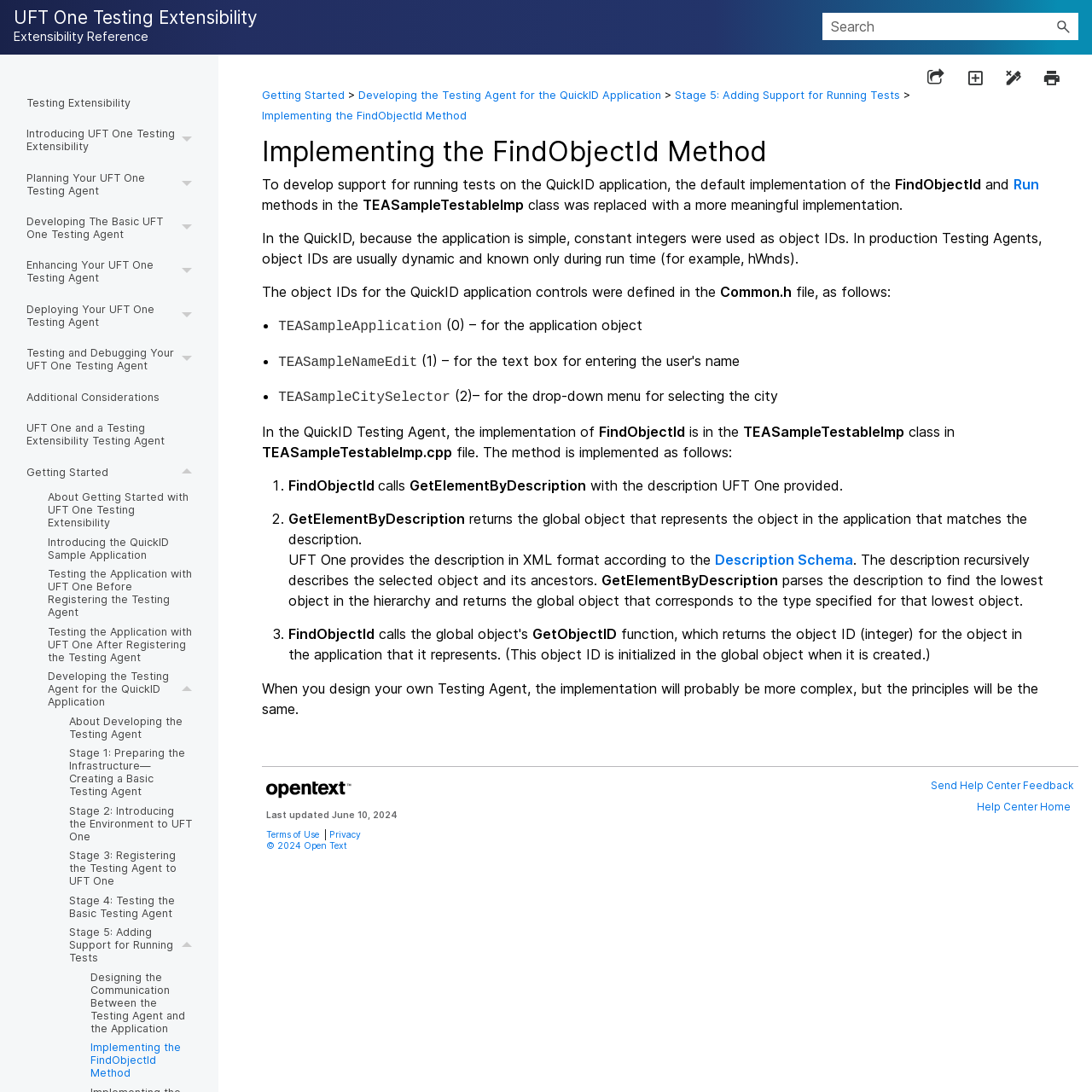Please locate the bounding box coordinates of the element that needs to be clicked to achieve the following instruction: "Click on the 'Post Comment' button". The coordinates should be four float numbers between 0 and 1, i.e., [left, top, right, bottom].

None